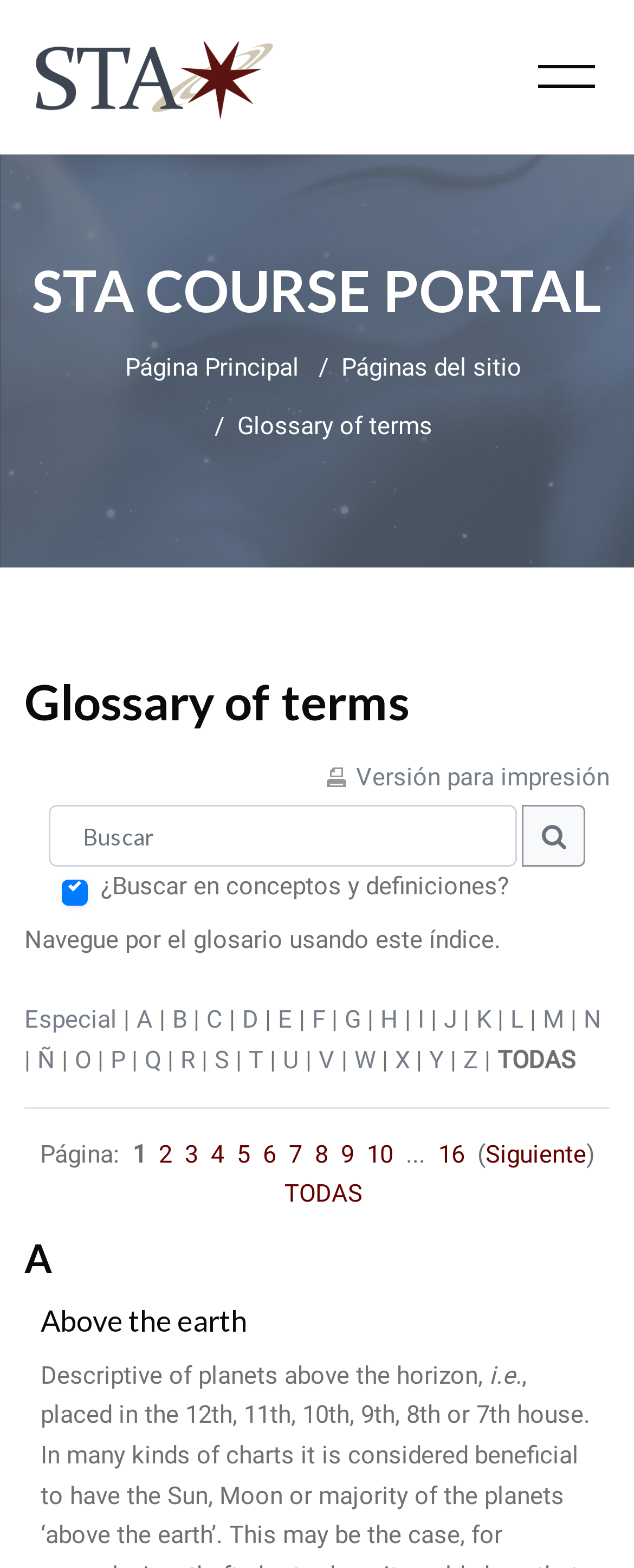Determine the bounding box coordinates of the clickable element necessary to fulfill the instruction: "Go to the STA Course Portal". Provide the coordinates as four float numbers within the 0 to 1 range, i.e., [left, top, right, bottom].

[0.051, 0.0, 0.435, 0.081]